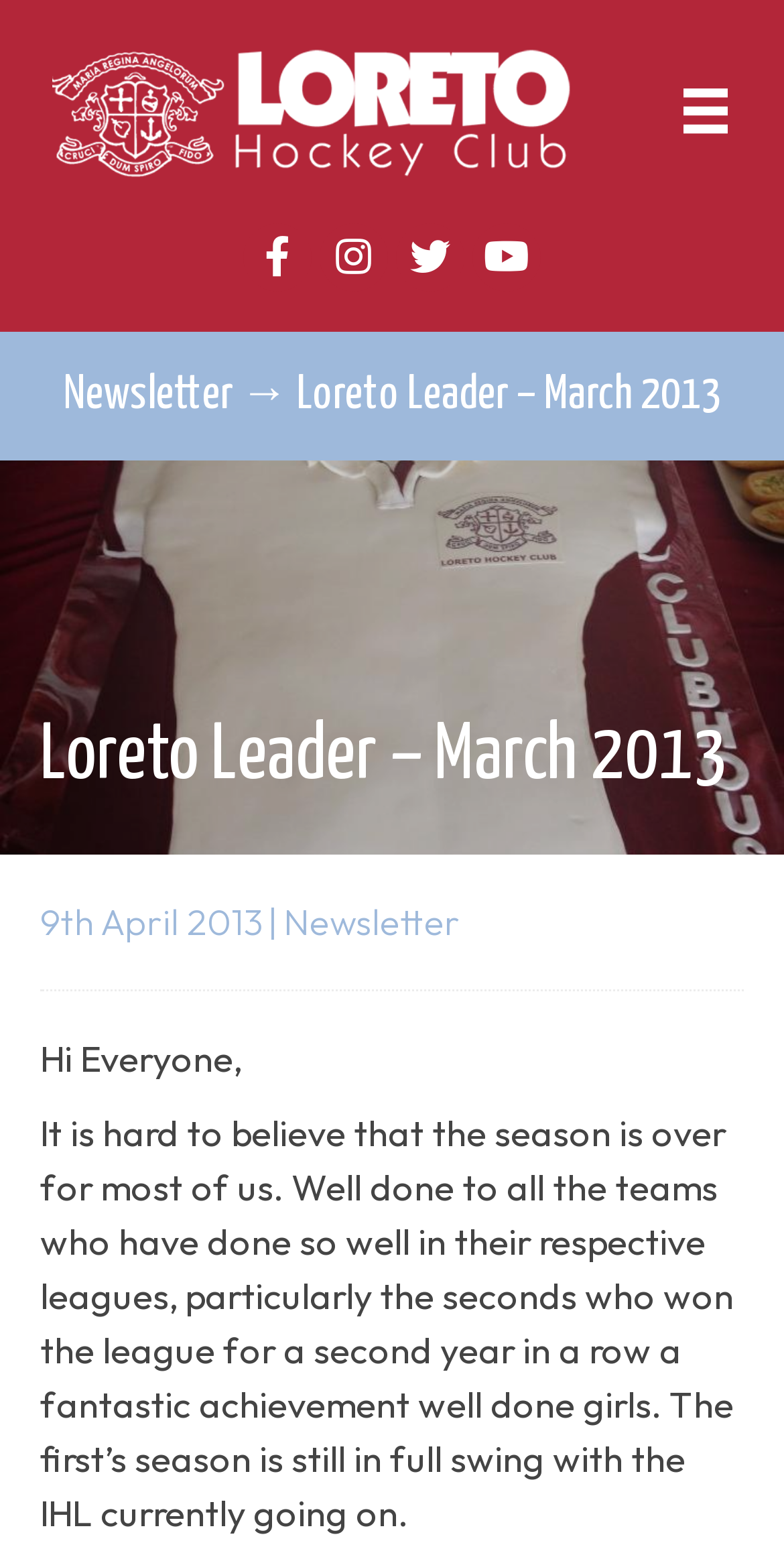What is the date mentioned in the newsletter?
Please answer the question with a detailed and comprehensive explanation.

The date mentioned in the newsletter is located below the heading 'Newsletter → Loreto Leader – March 2013' and is written as '9th April 2013'.